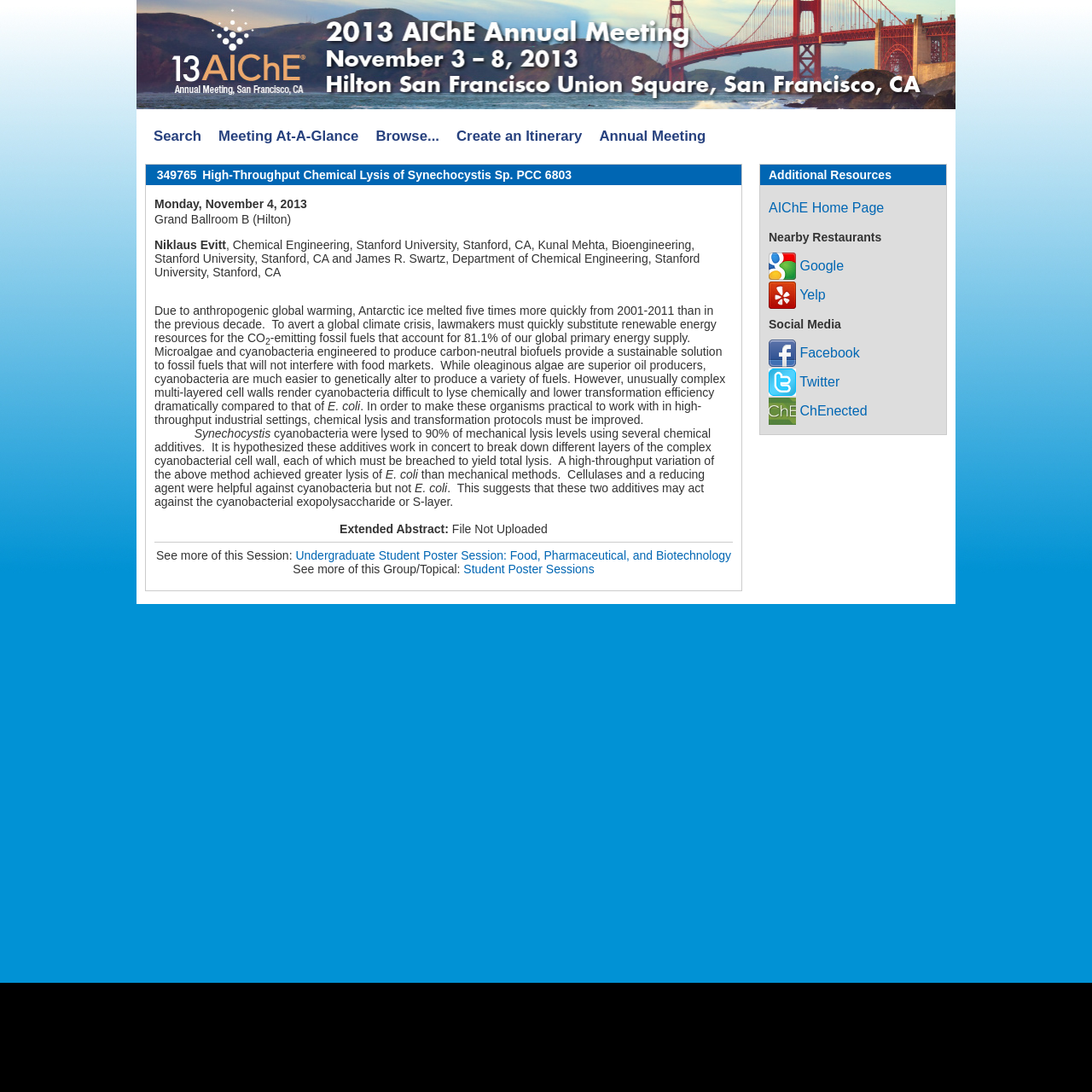Show me the bounding box coordinates of the clickable region to achieve the task as per the instruction: "View the 2013 Annual Meeting".

[0.125, 0.043, 0.875, 0.055]